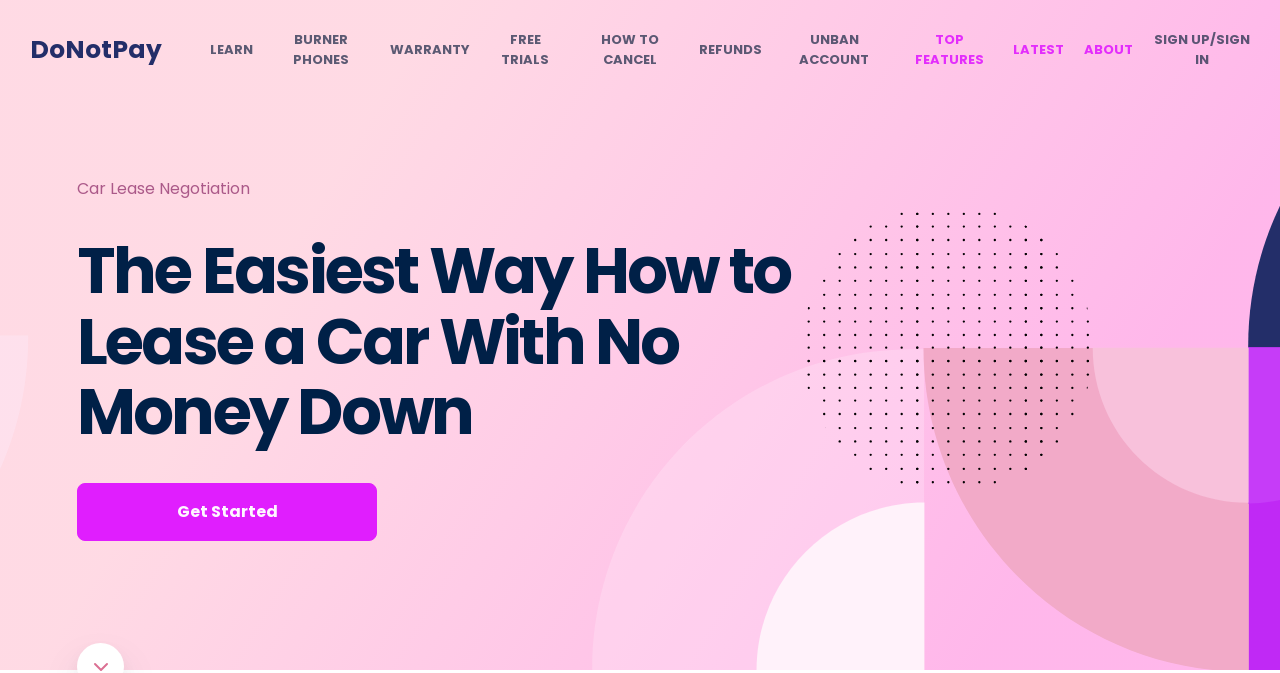What can users do after clicking the 'Get Started' button?
We need a detailed and meticulous answer to the question.

The 'Get Started' button is prominently displayed on the webpage, and it is likely that clicking it will initiate the process of leasing a car with no money down. Users may be taken to a page where they can enter their information, select a car, and begin the leasing process.